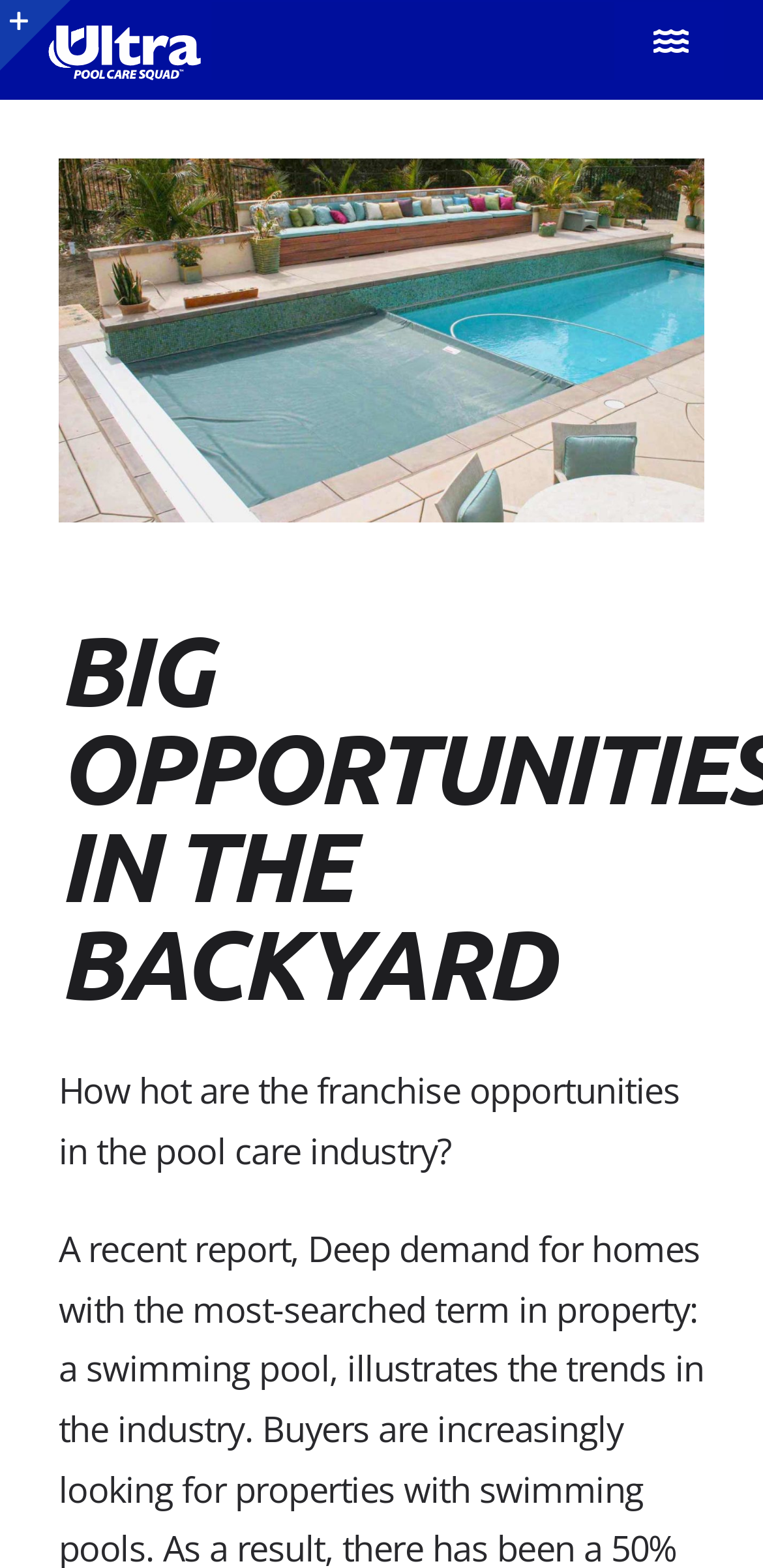What is the text above the link 'Deep demand for homes with the most-searched term in property: a swimming pool'?
Can you offer a detailed and complete answer to this question?

The text above the link 'Deep demand for homes with the most-searched term in property: a swimming pool' is 'A recent report,', which is a part of the paragraph discussing the demand for homes with swimming pools.